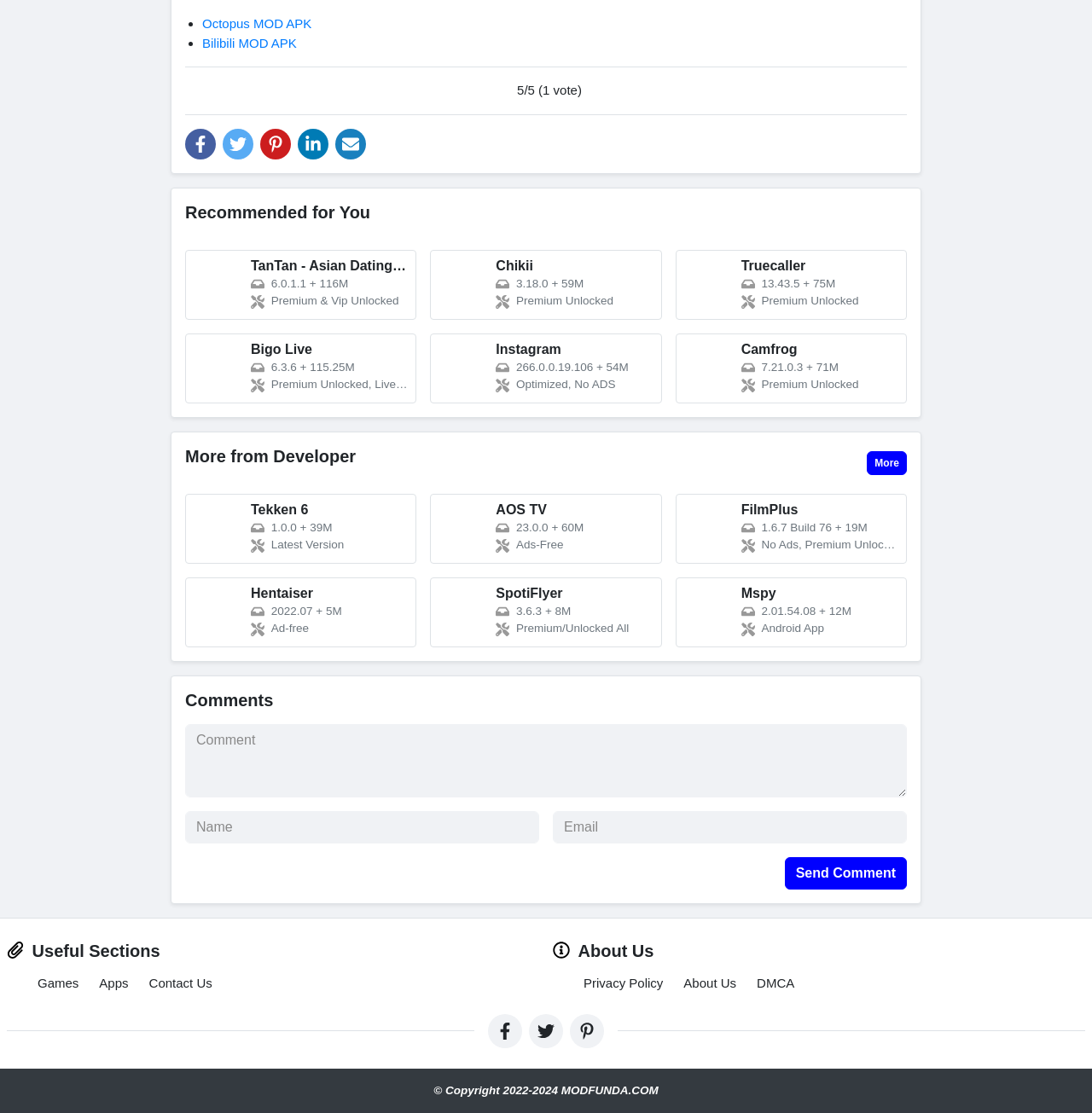How many apps are listed under 'Recommended for You'?
Answer with a single word or phrase by referring to the visual content.

6